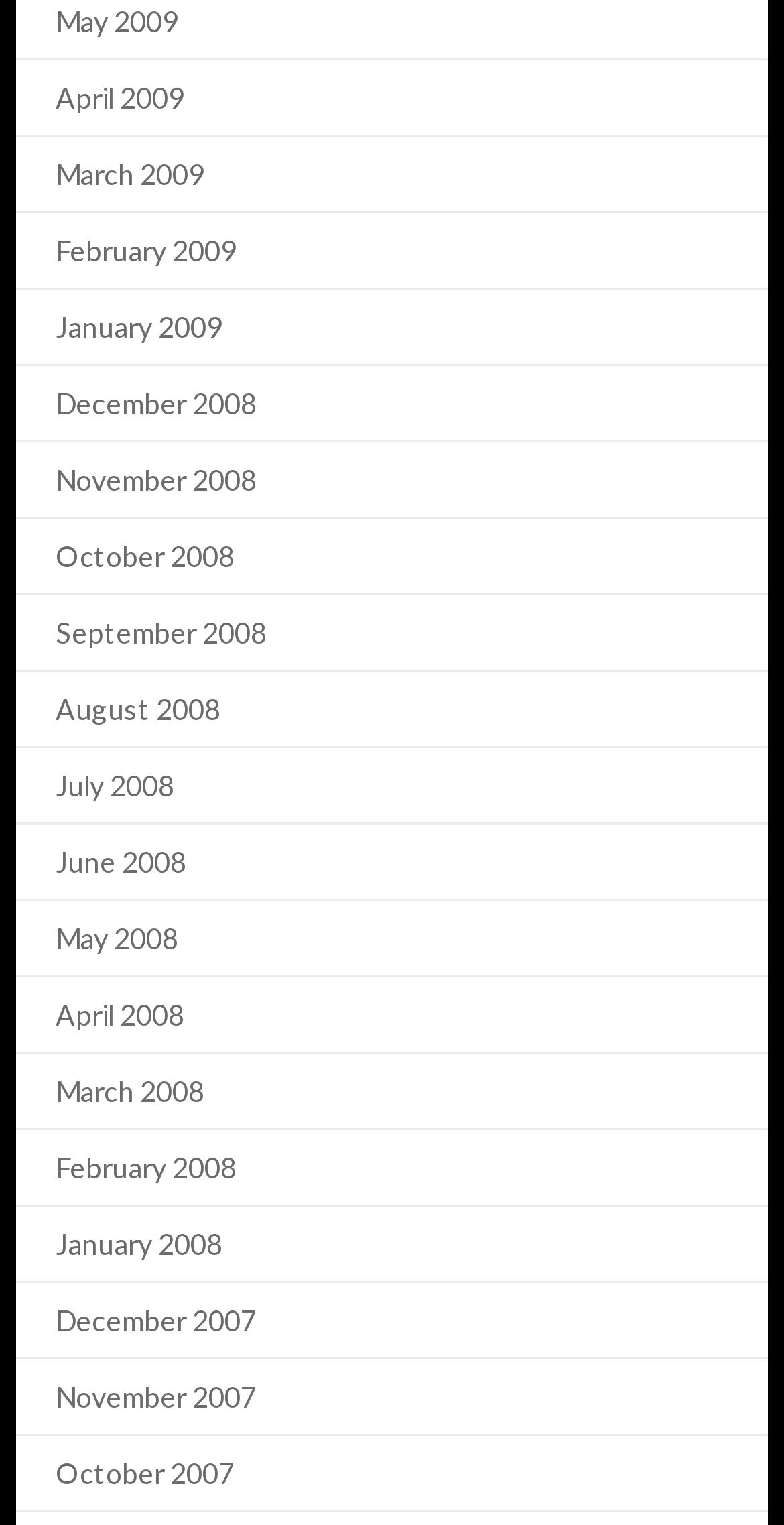Locate the bounding box coordinates of the element that should be clicked to fulfill the instruction: "view January 2008".

[0.071, 0.804, 0.284, 0.826]